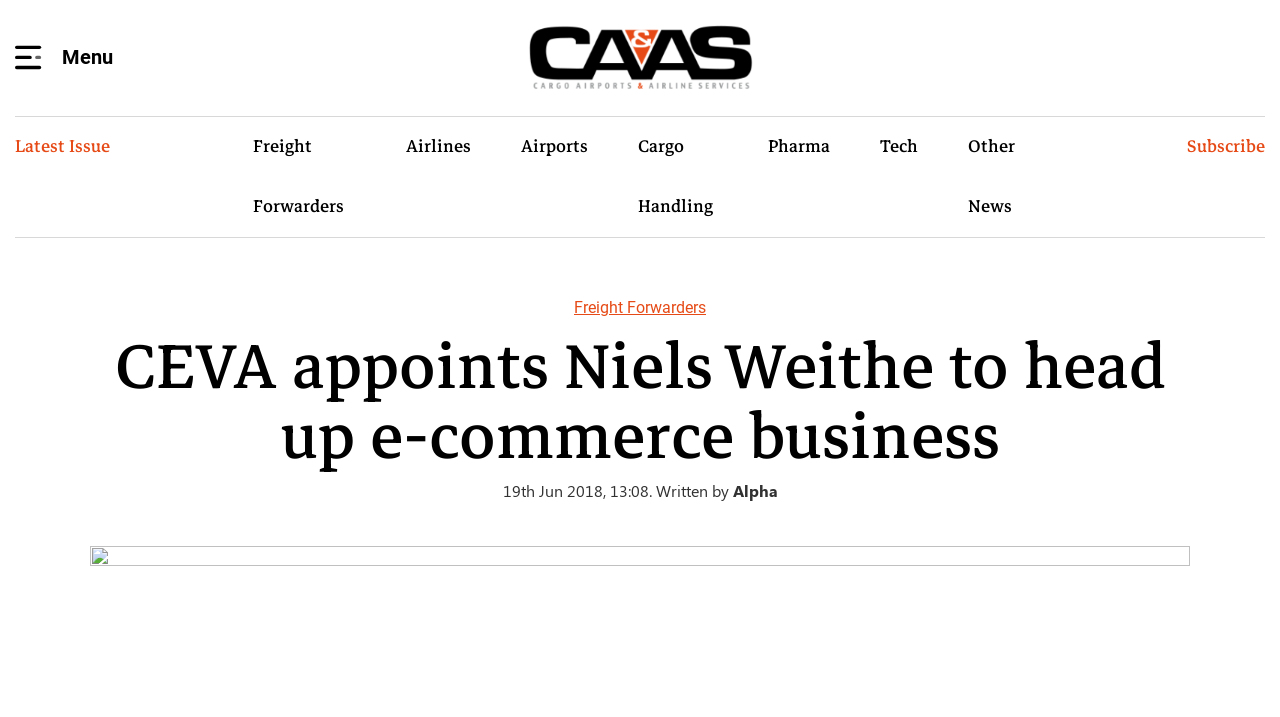Given the webpage screenshot and the description, determine the bounding box coordinates (top-left x, top-left y, bottom-right x, bottom-right y) that define the location of the UI element matching this description: Other News

[0.737, 0.163, 0.822, 0.331]